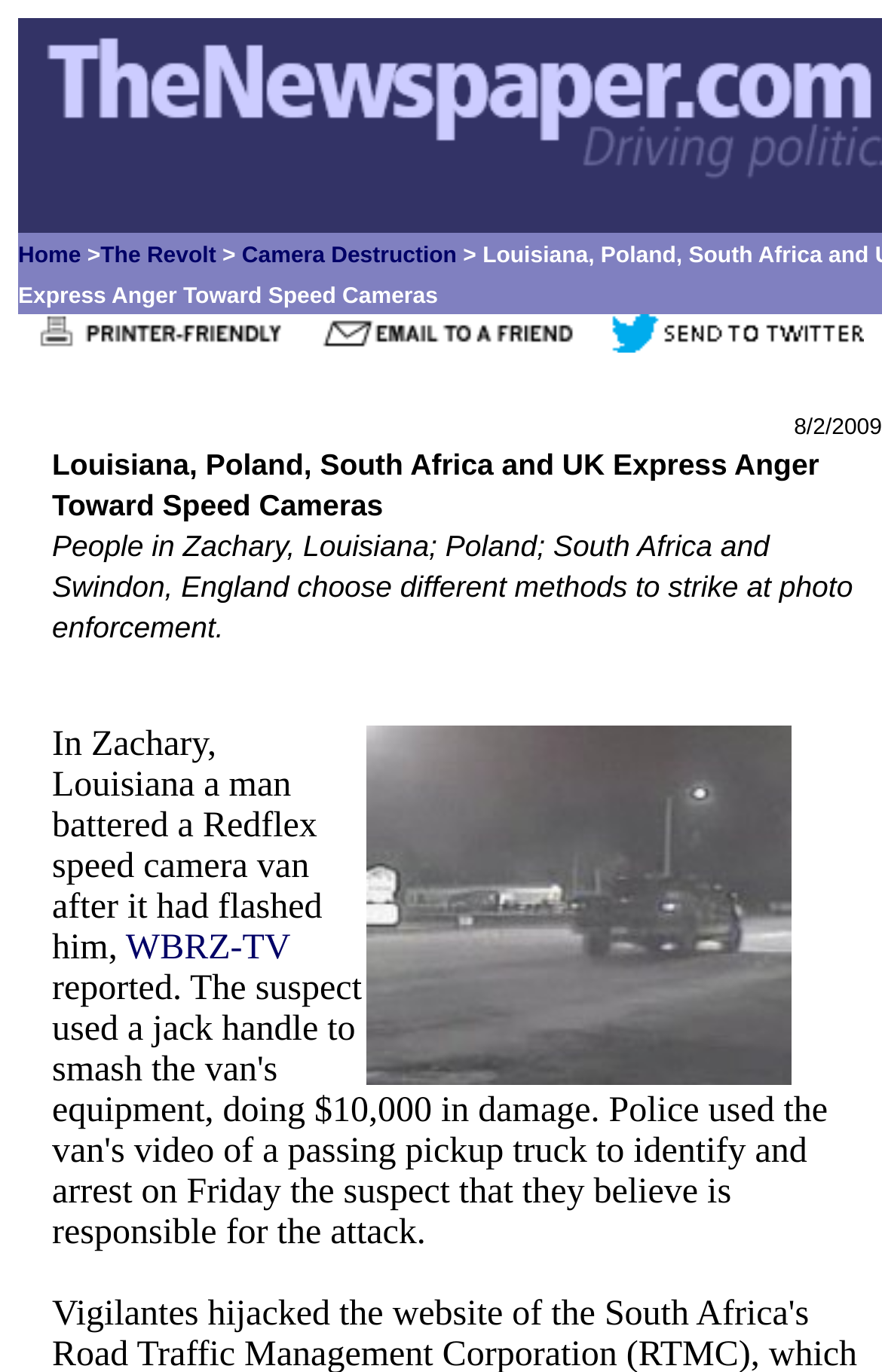Provide your answer in one word or a succinct phrase for the question: 
How many social media sharing options are available?

3